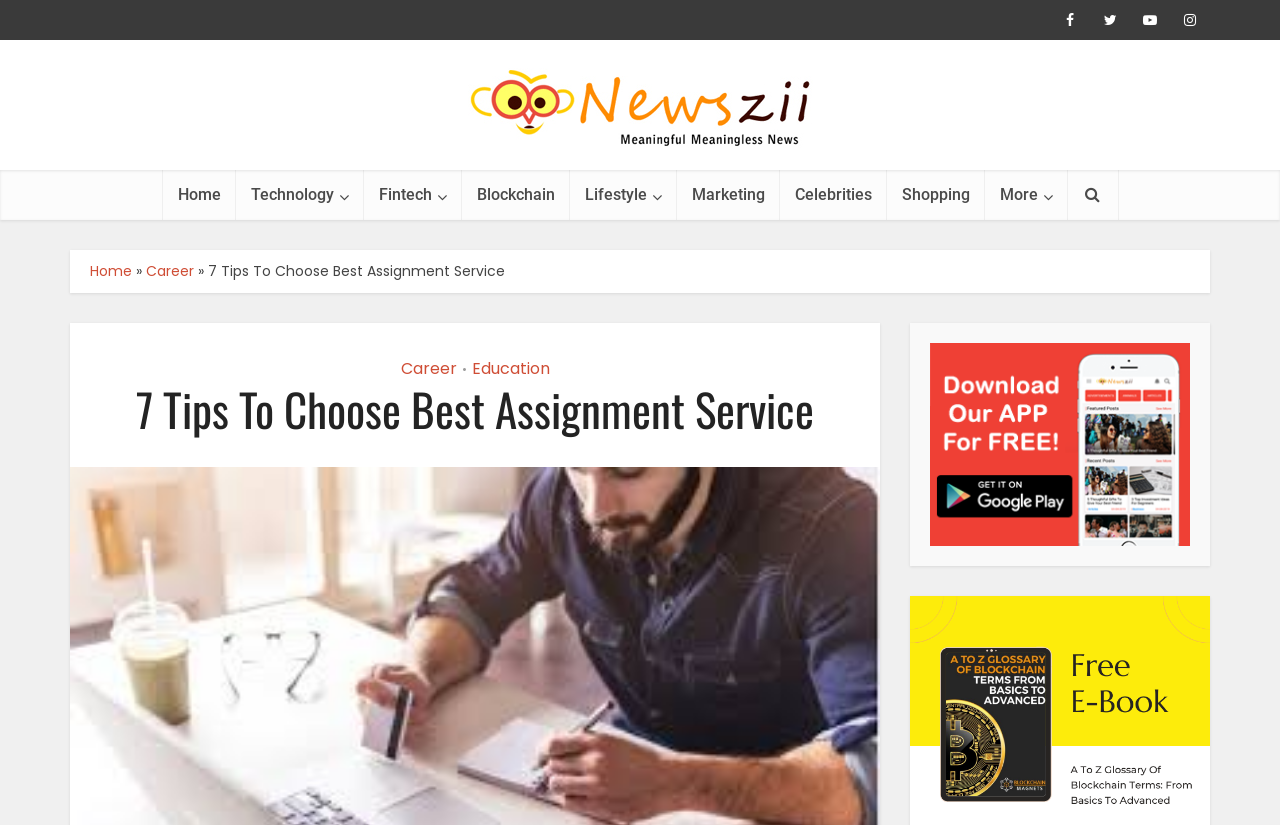Please identify the coordinates of the bounding box that should be clicked to fulfill this instruction: "read blockchain glossary".

[0.711, 0.891, 0.945, 0.916]